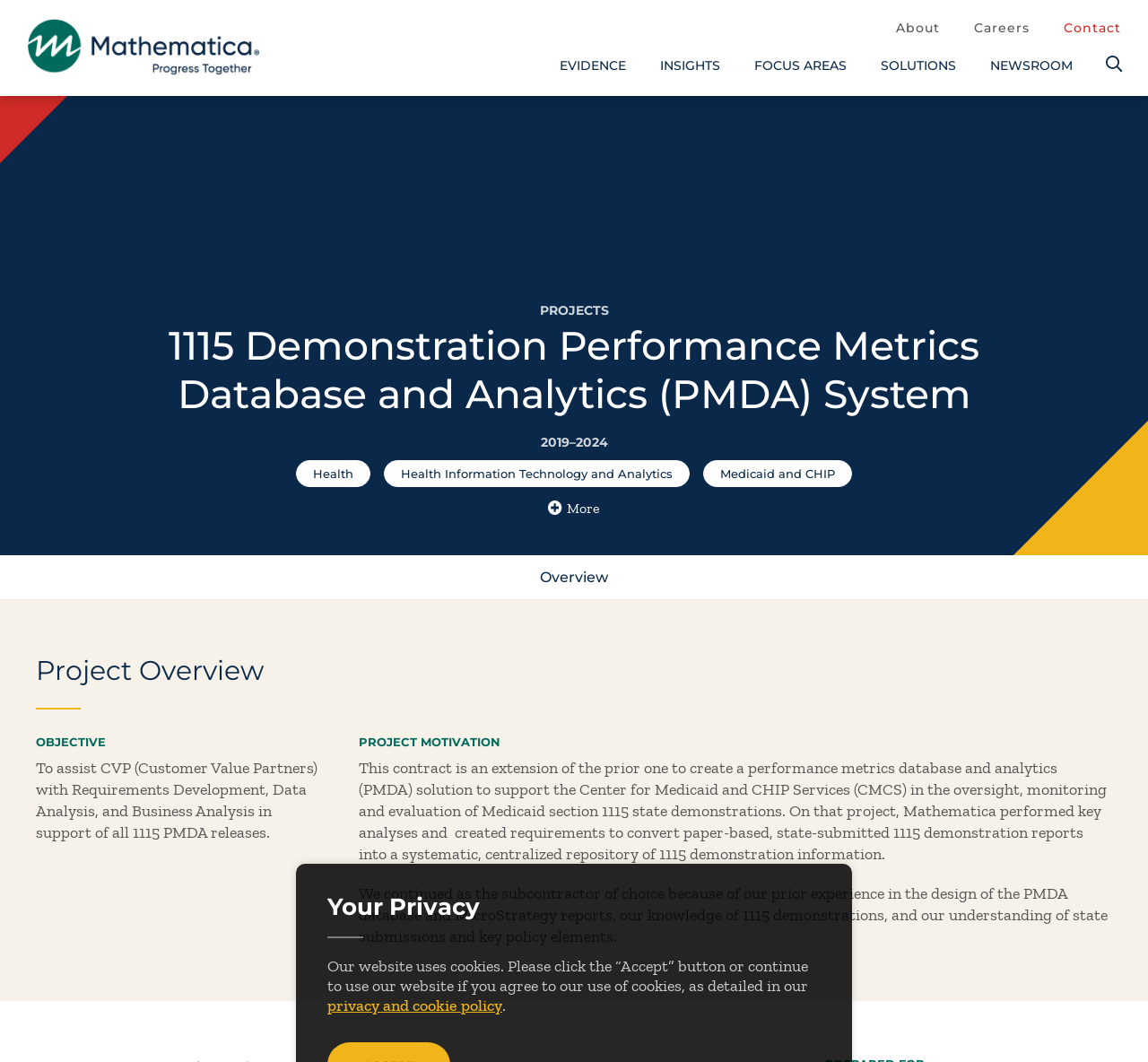Find the bounding box coordinates of the element's region that should be clicked in order to follow the given instruction: "Search for projects". The coordinates should consist of four float numbers between 0 and 1, i.e., [left, top, right, bottom].

[0.951, 0.046, 0.99, 0.089]